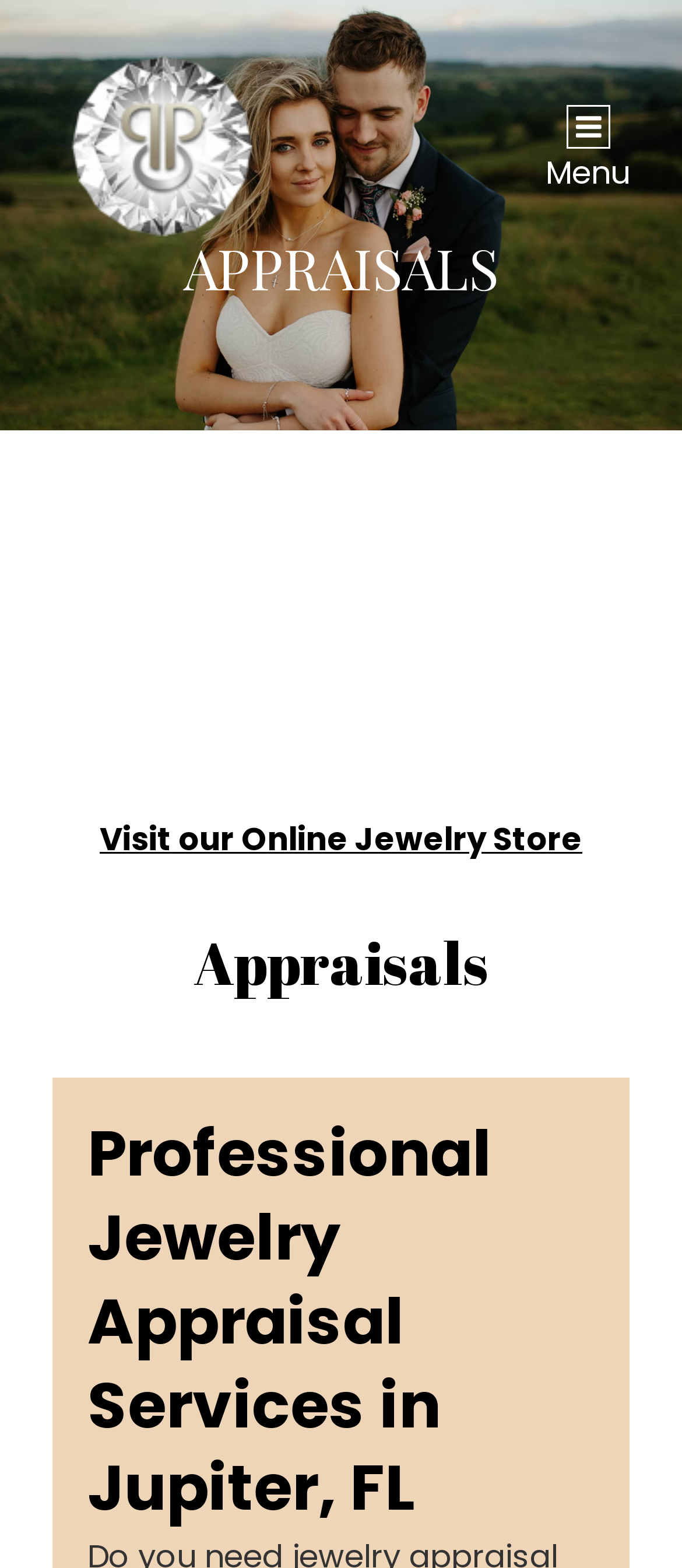Identify and provide the bounding box coordinates of the UI element described: "alt="Prestige Pawn & Jewlery Jupiter"". The coordinates should be formatted as [left, top, right, bottom], with each number being a float between 0 and 1.

[0.077, 0.023, 0.397, 0.163]